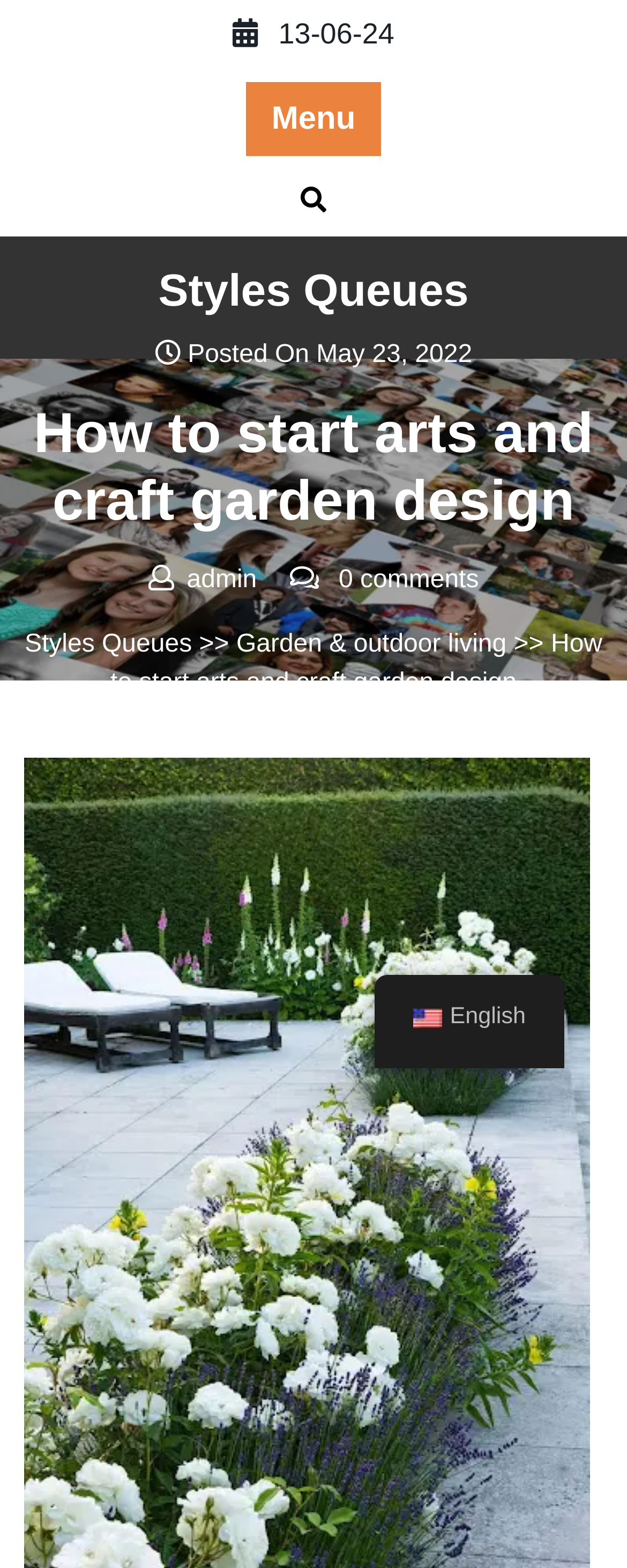What is the language of the website?
Refer to the screenshot and deliver a thorough answer to the question presented.

I found the language of the website by looking at the link element with the content 'en_US English' and the image element with the content 'en_US'.